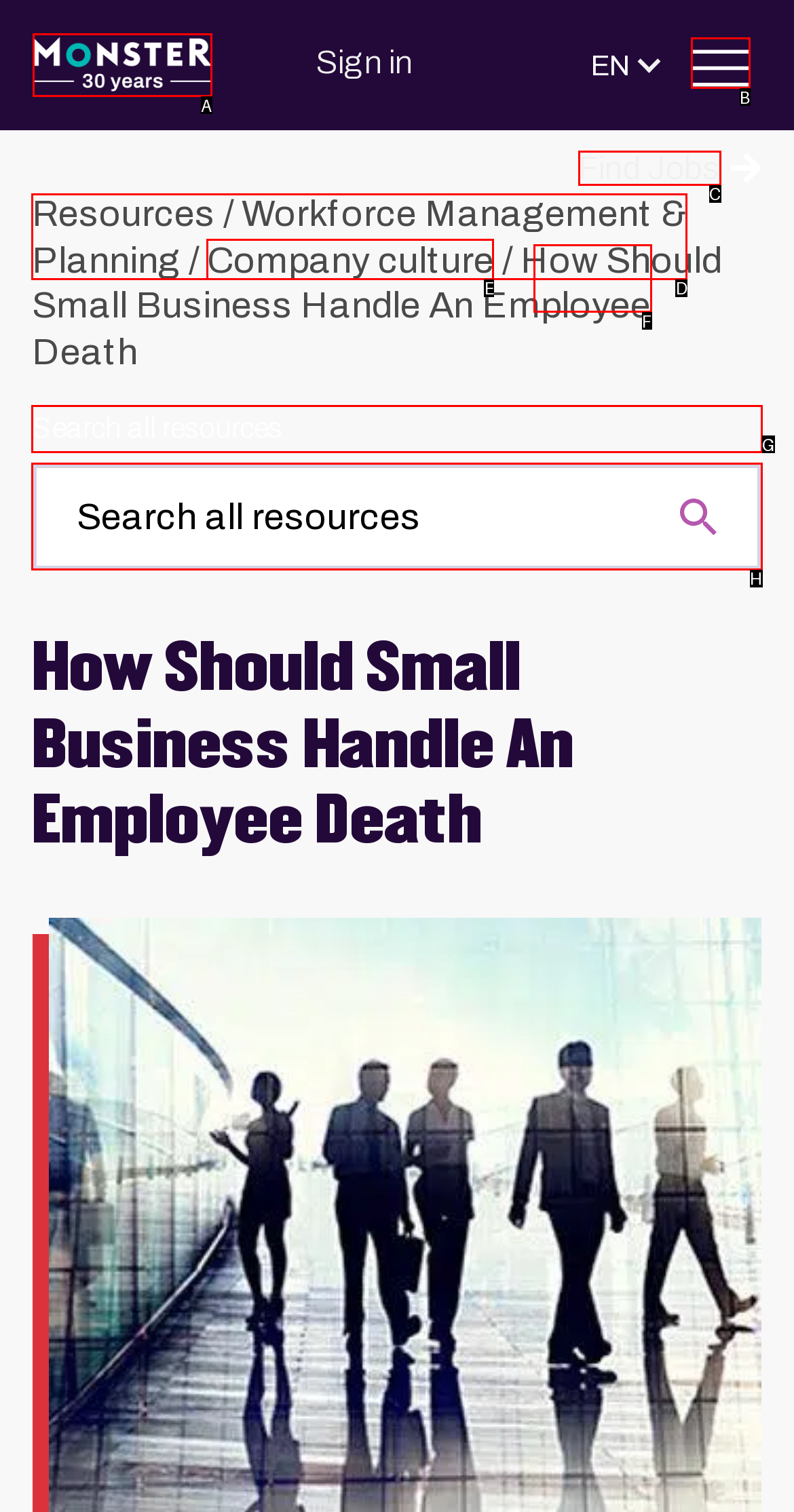Choose the HTML element that should be clicked to achieve this task: Search all resources
Respond with the letter of the correct choice.

H